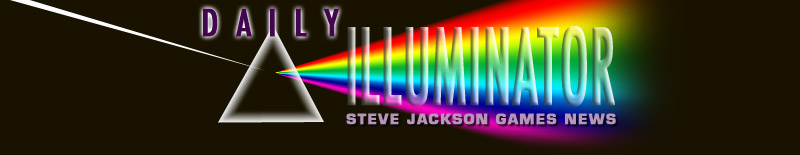Describe all elements and aspects of the image.

The image features the header for the "Daily Illuminator," a publication from Steve Jackson Games. The design prominently showcases a triangular prism emitting a vibrant spectrum of colors, symbolizing creativity and illumination. The text "DAILY ILLUMINATOR" is styled in bold, modern fonts, with "STEVE JACKSON GAMES NEWS" appearing in a more understated manner beneath it. The dark background allows the colorful rays to stand out, enhancing the visual impact and inviting readers to explore the latest updates and news related to gaming. This catchy design captures the essence of innovative game commentary and community engagement.